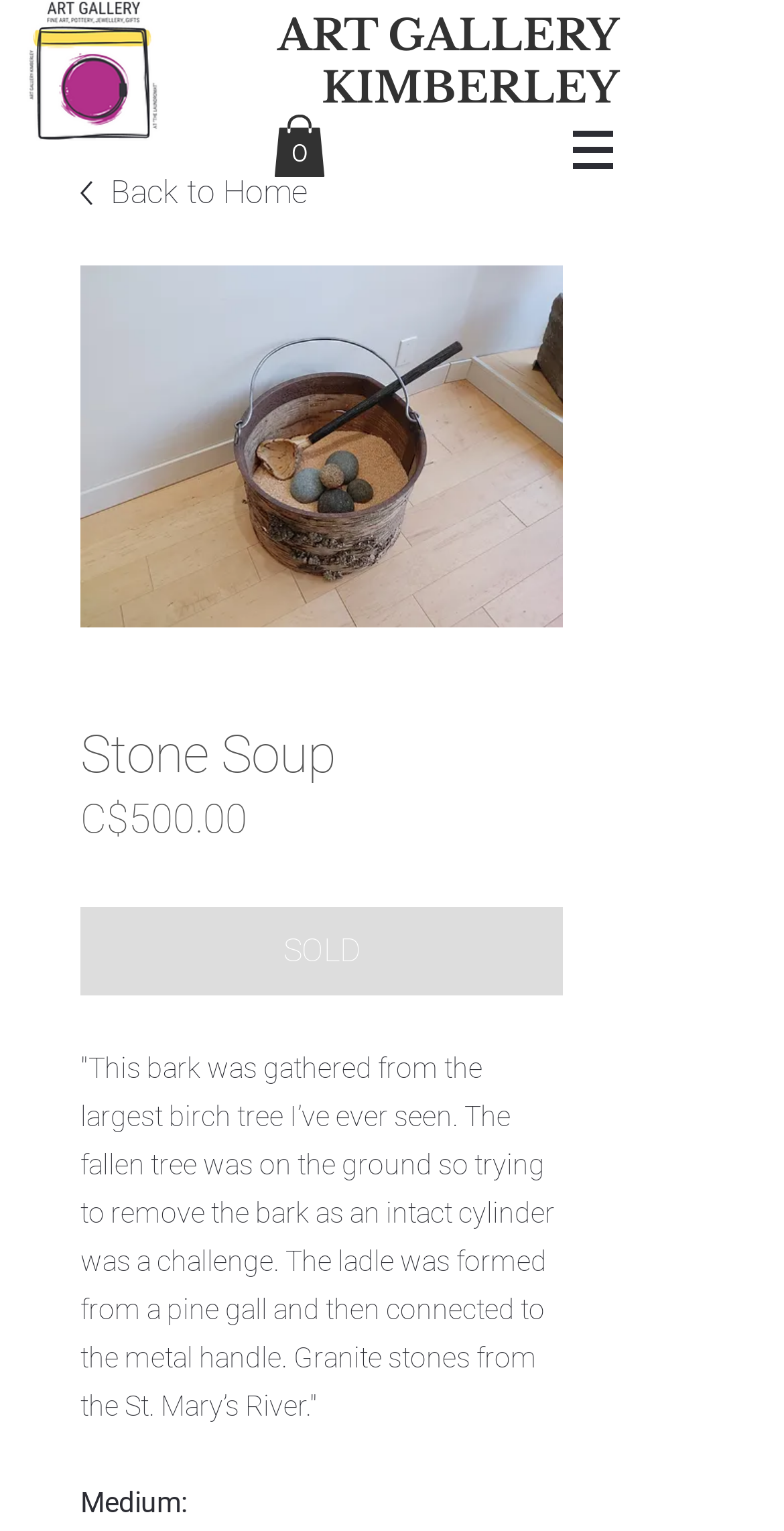Provide your answer to the question using just one word or phrase: What is the river mentioned in the description?

St. Mary’s River